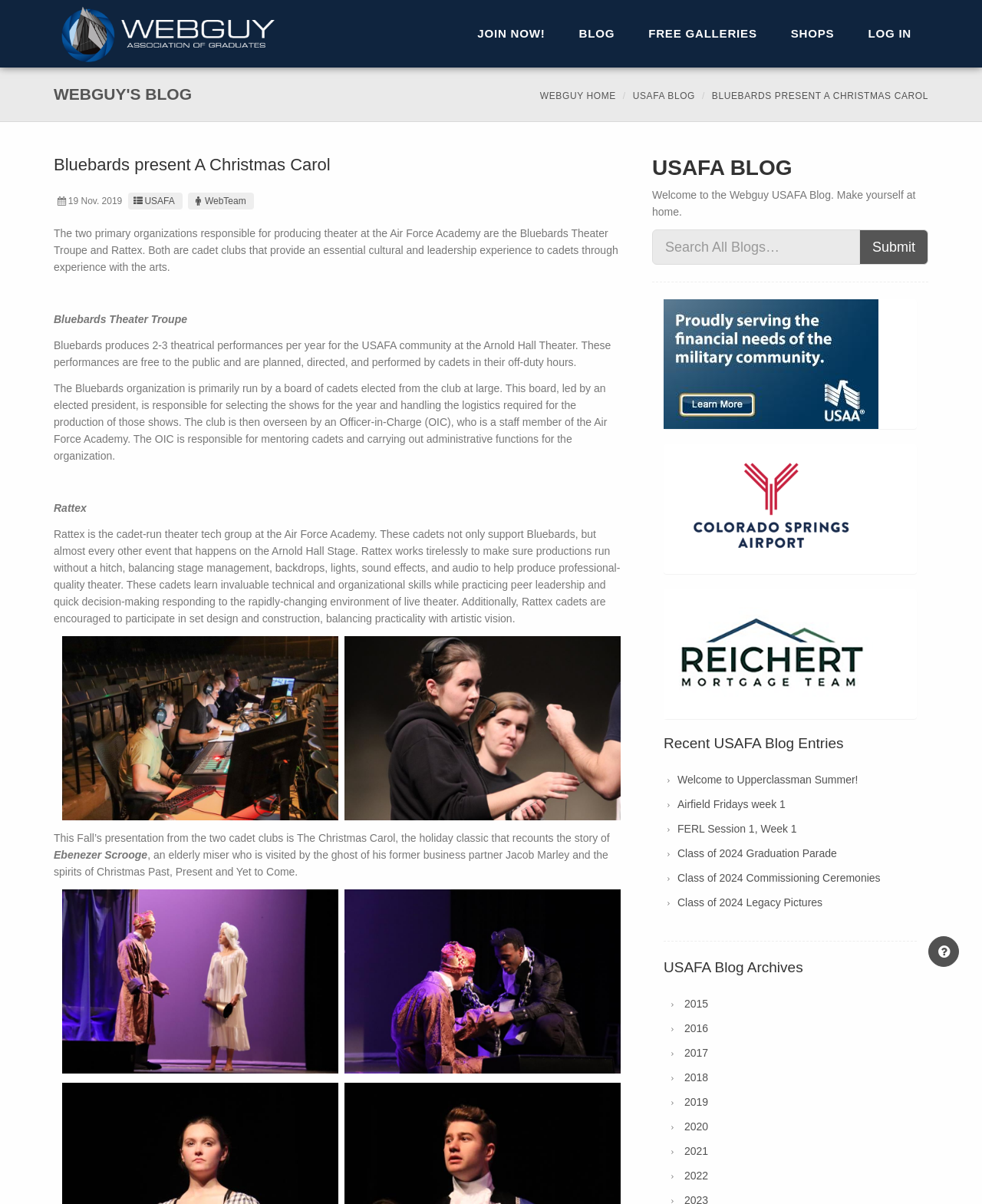Locate the bounding box for the described UI element: "Welcome to Upperclassman Summer!". Ensure the coordinates are four float numbers between 0 and 1, formatted as [left, top, right, bottom].

[0.69, 0.642, 0.874, 0.653]